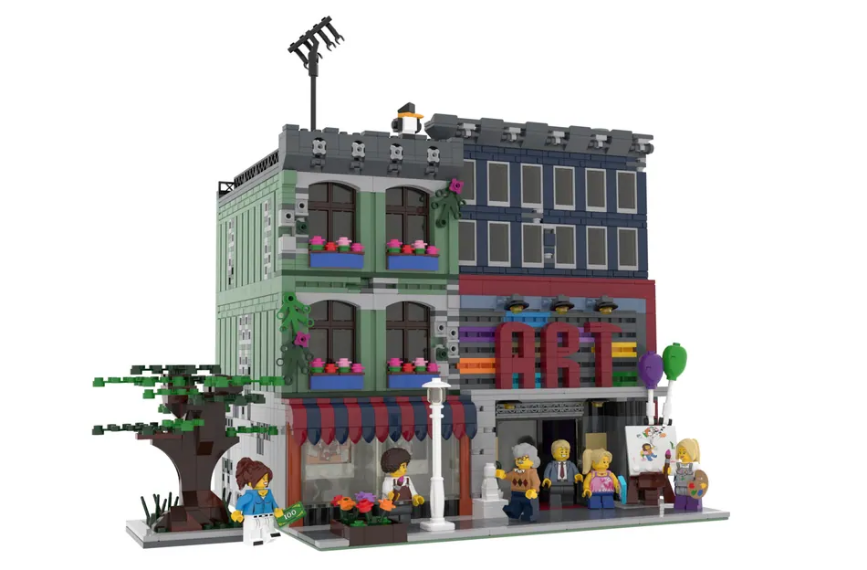What is standing to the left of the store?
Provide a detailed answer to the question using information from the image.

In the image, I observed that a tree with lush foliage is standing to the left of the 'Art Store', complementing the lively atmosphere of the scene.